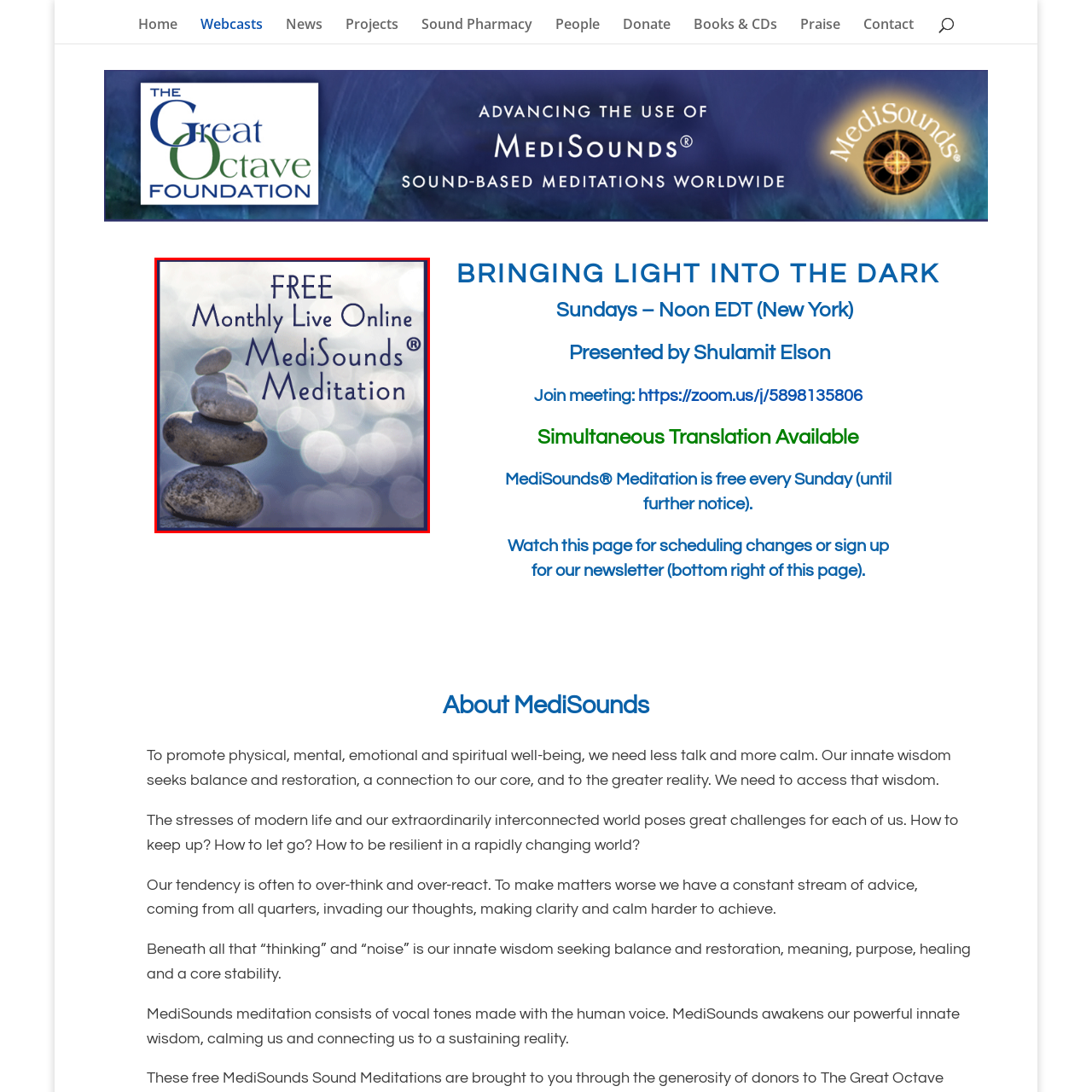What is being offered for free?
Analyze the image encased by the red bounding box and elaborate on your answer to the question.

The prominent words 'FREE Monthly Live Online' draw attention, emphasizing accessibility and the opportunity to engage in this restorative practice. Therefore, a free monthly live online meditation session is being offered.